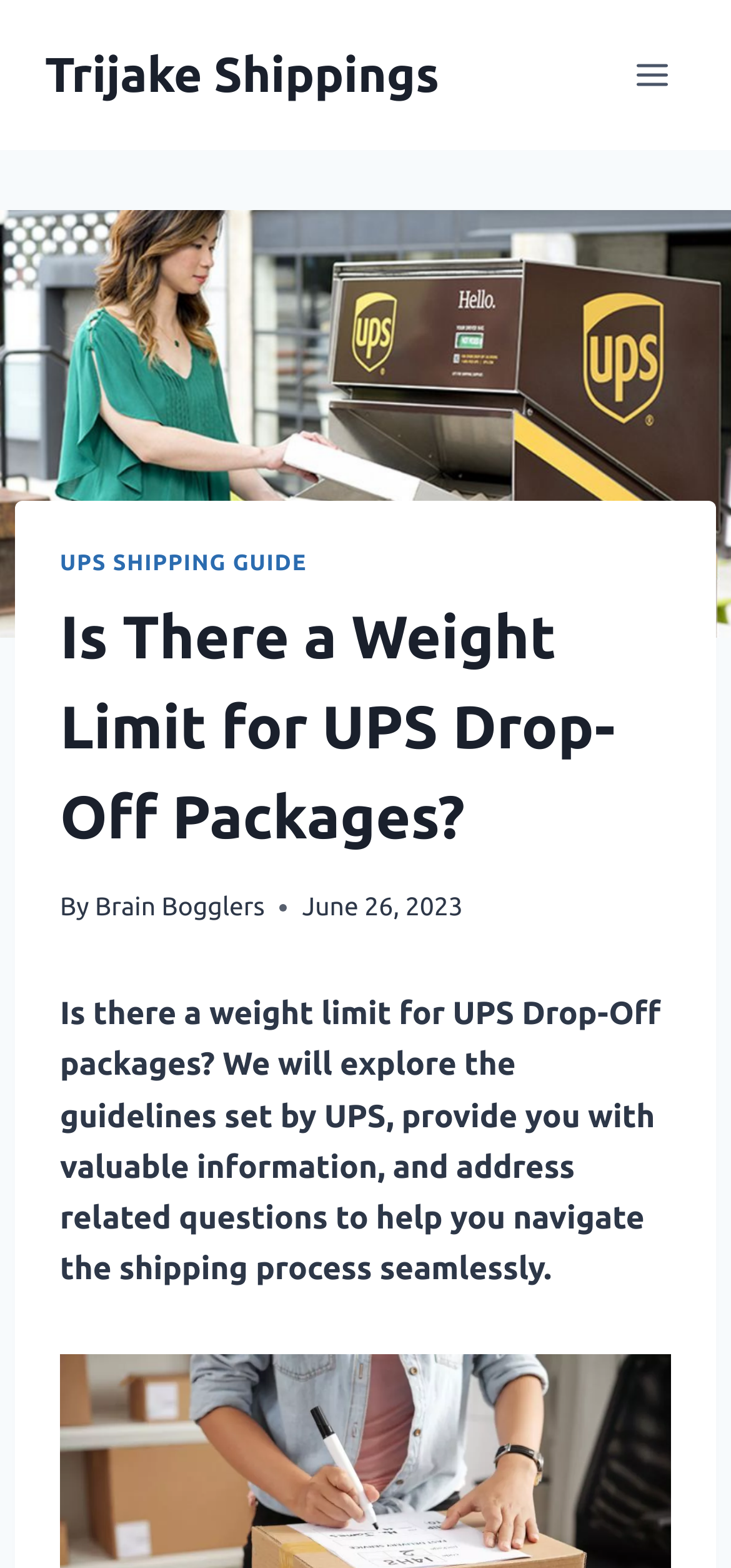What is the date of the article?
Give a single word or phrase as your answer by examining the image.

June 26, 2023